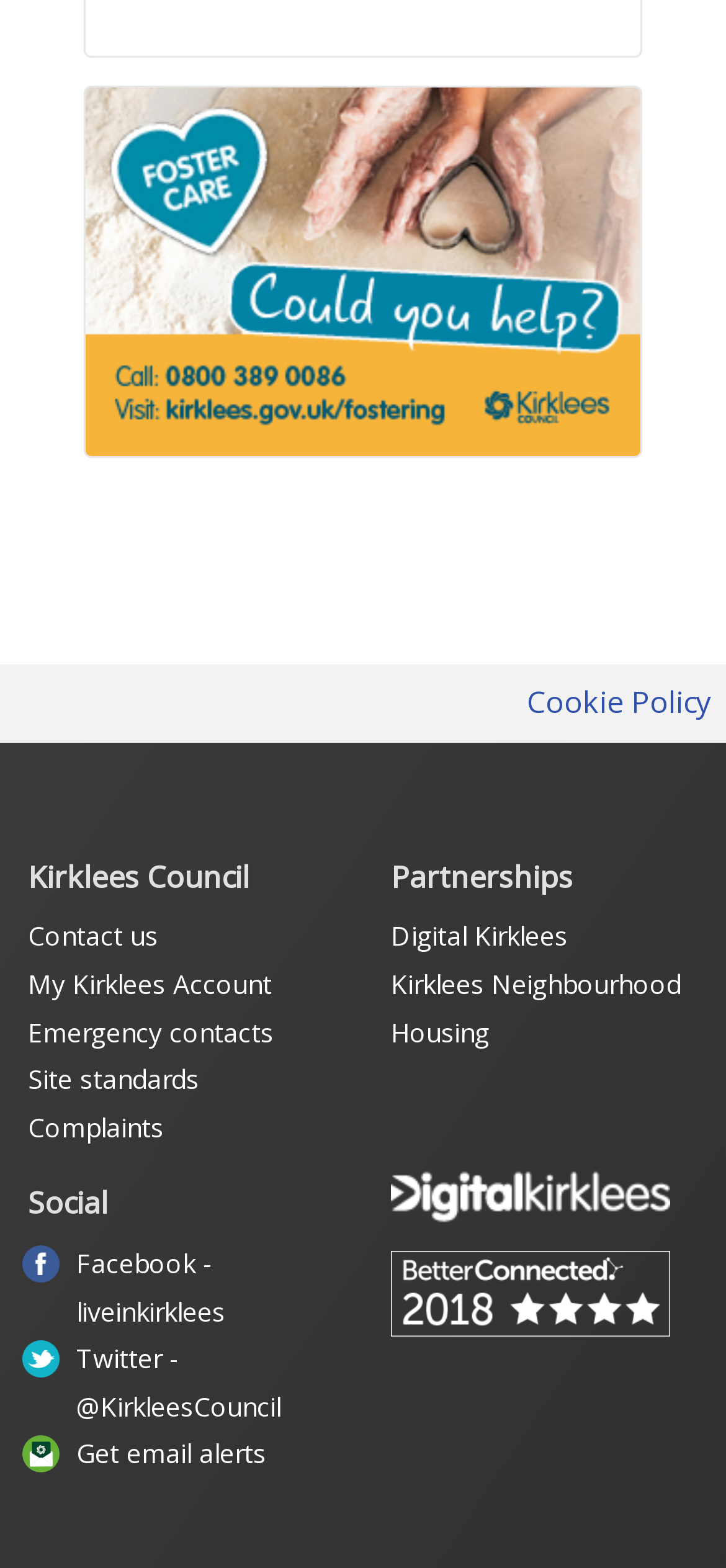Locate the bounding box for the described UI element: "Table of Contents". Ensure the coordinates are four float numbers between 0 and 1, formatted as [left, top, right, bottom].

None